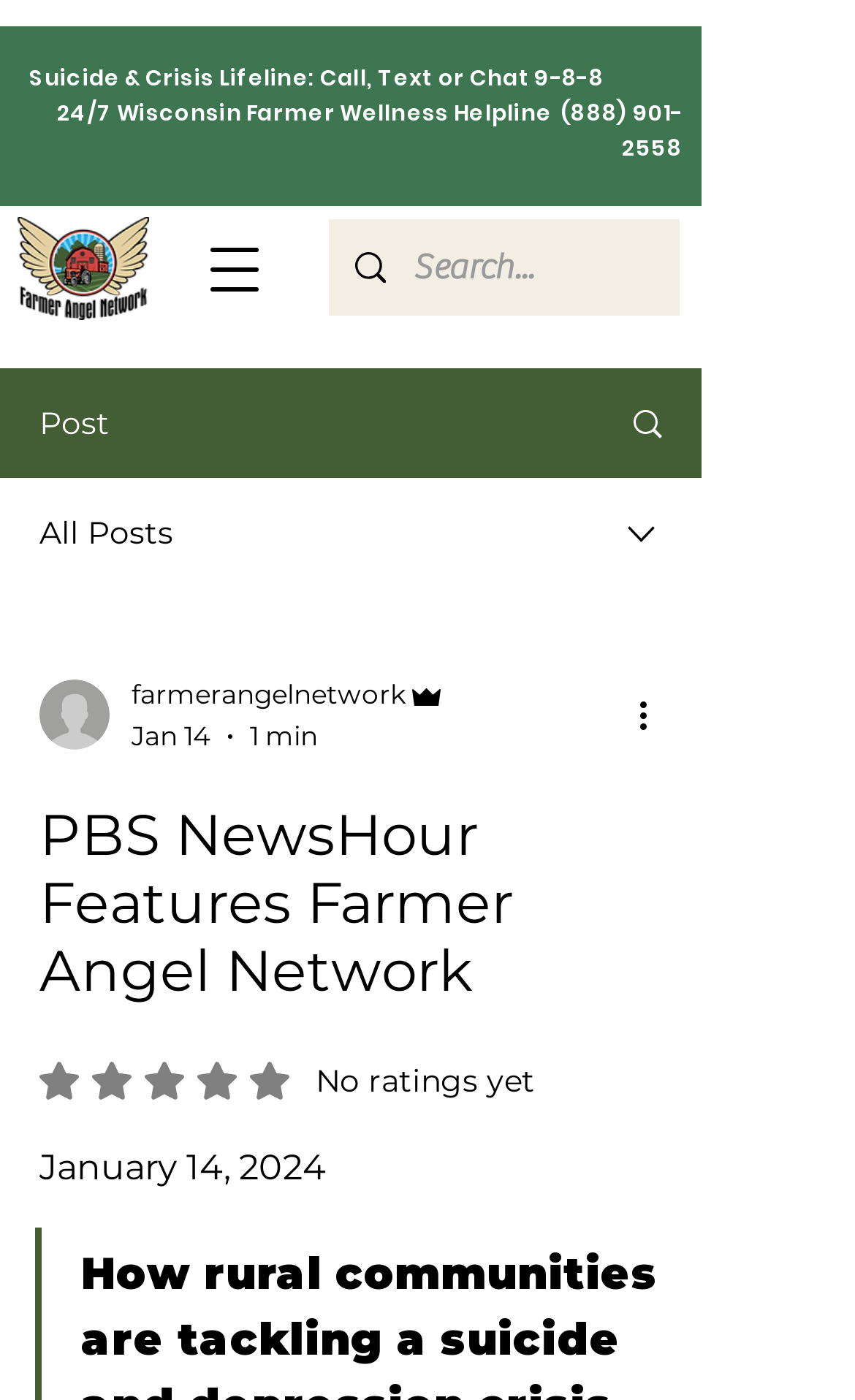Provide the bounding box coordinates of the area you need to click to execute the following instruction: "Read the privacy statement".

None